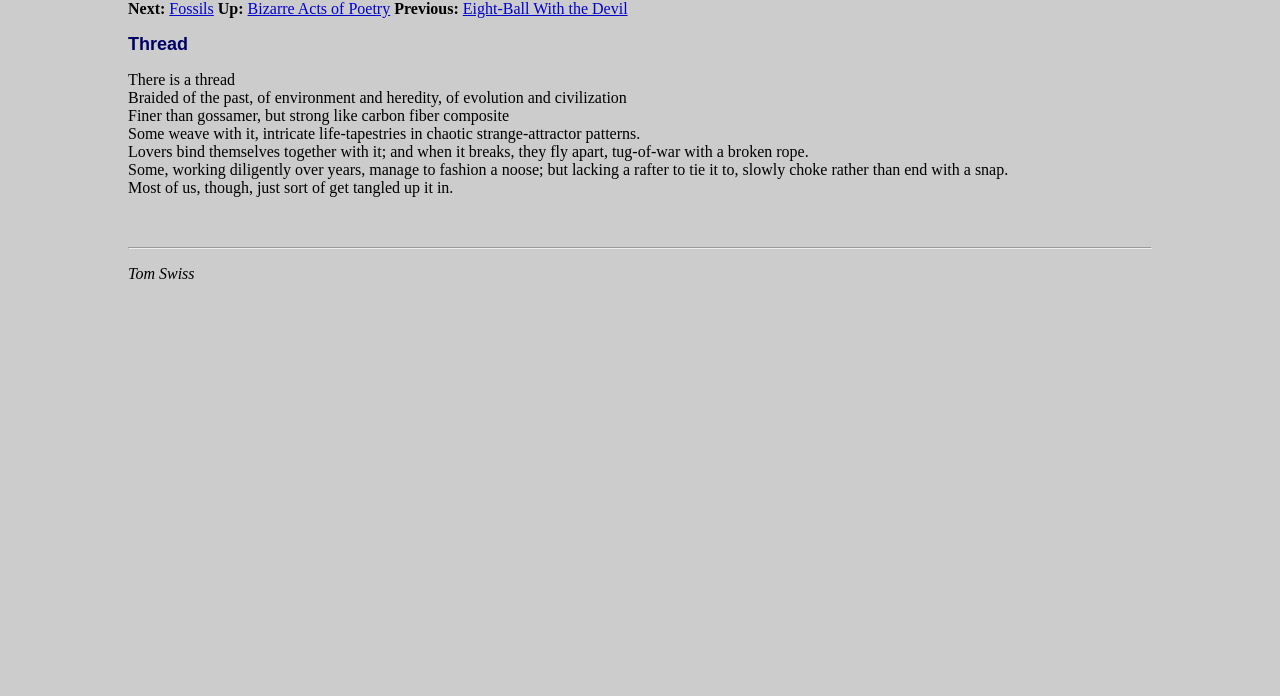Who is the author of the text? Examine the screenshot and reply using just one word or a brief phrase.

Tom Swiss